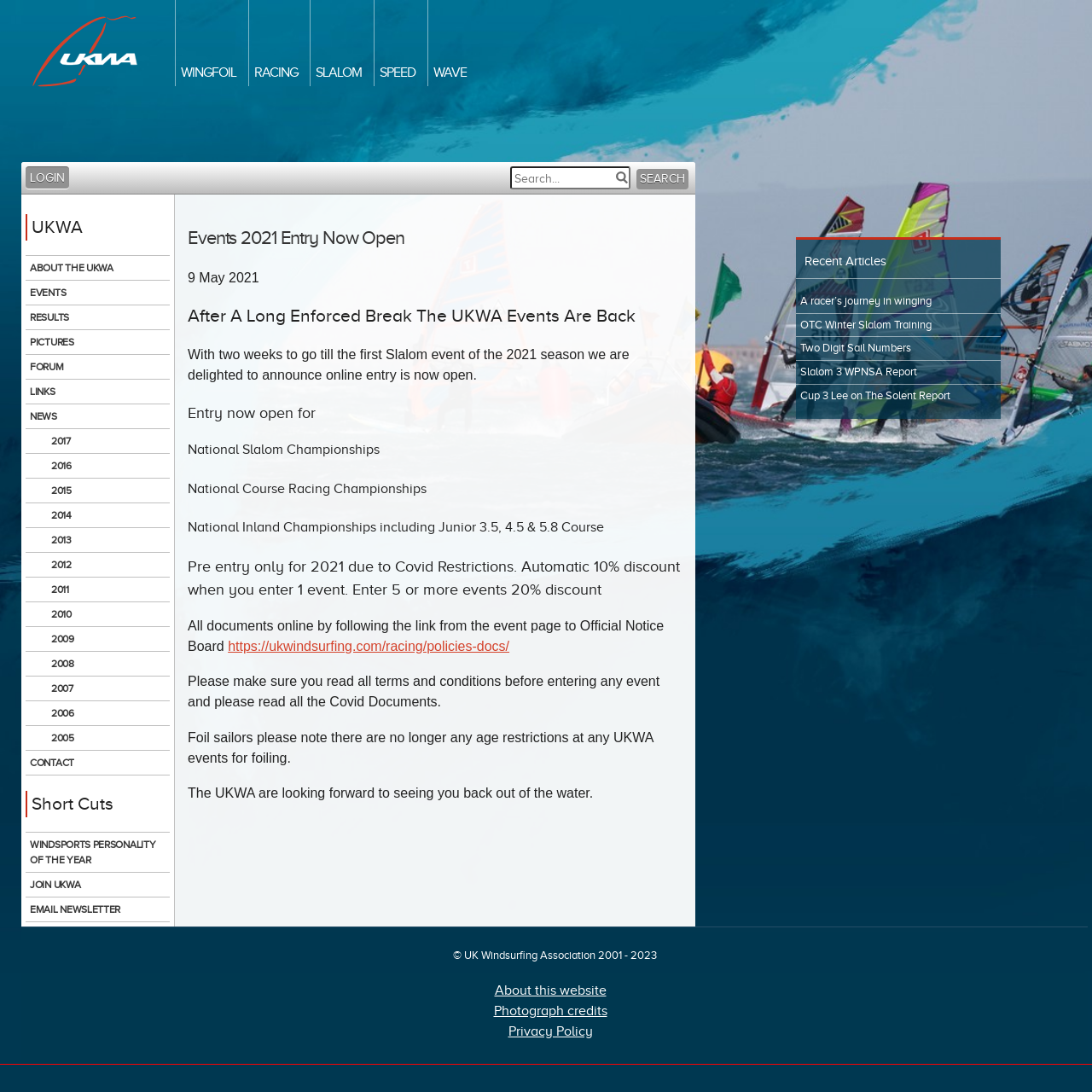What is the principal heading displayed on the webpage?

Events 2021 Entry Now Open